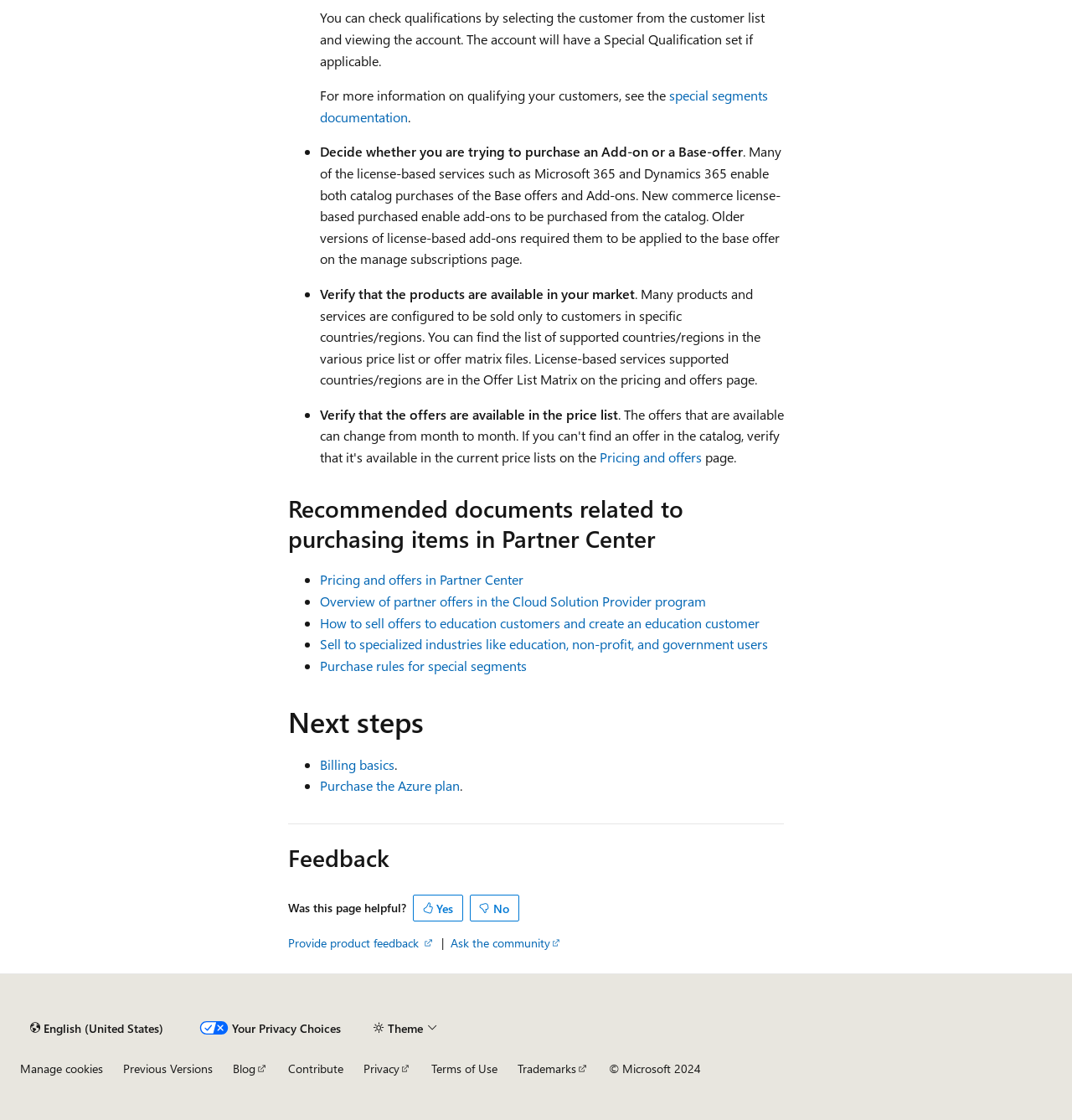What is the 'Special Qualification' set for?
Based on the image, provide a one-word or brief-phrase response.

For applicable customer accounts